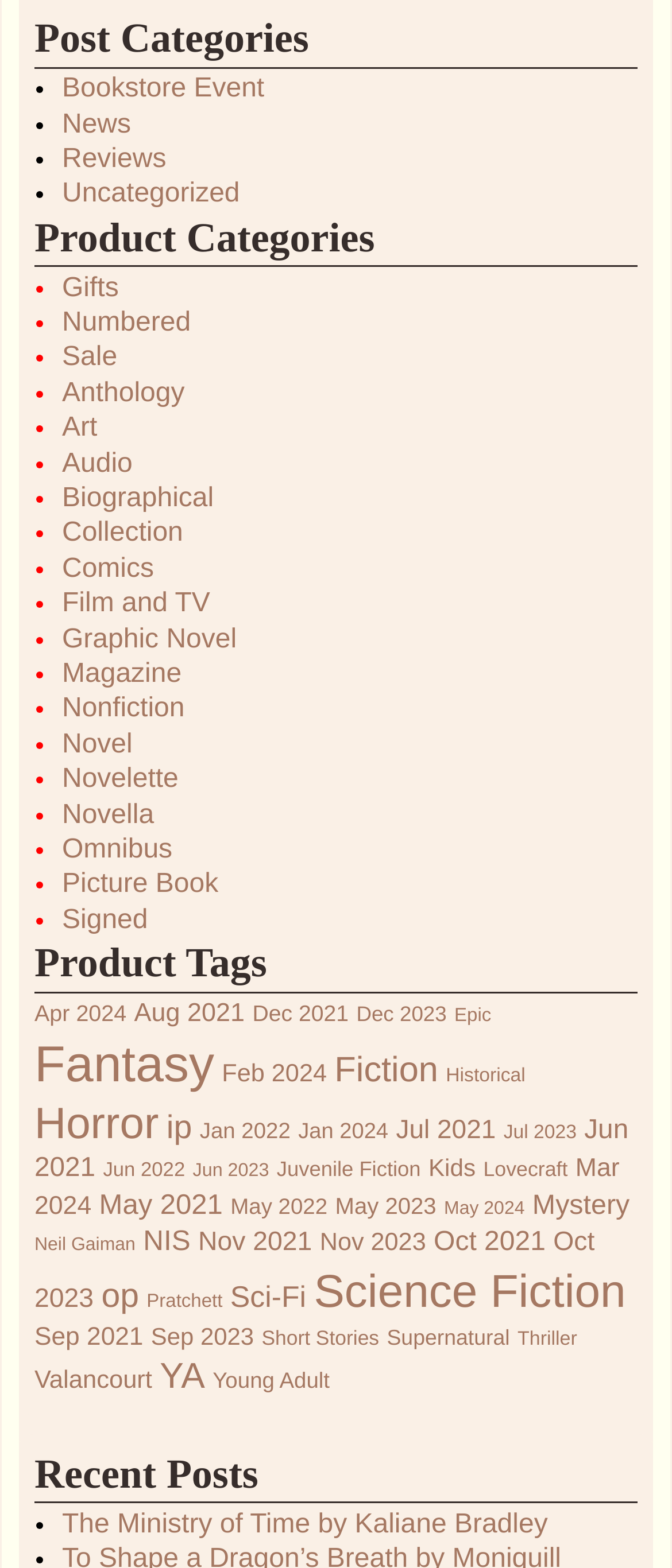How many product categories are there?
Look at the image and respond with a one-word or short-phrase answer.

14